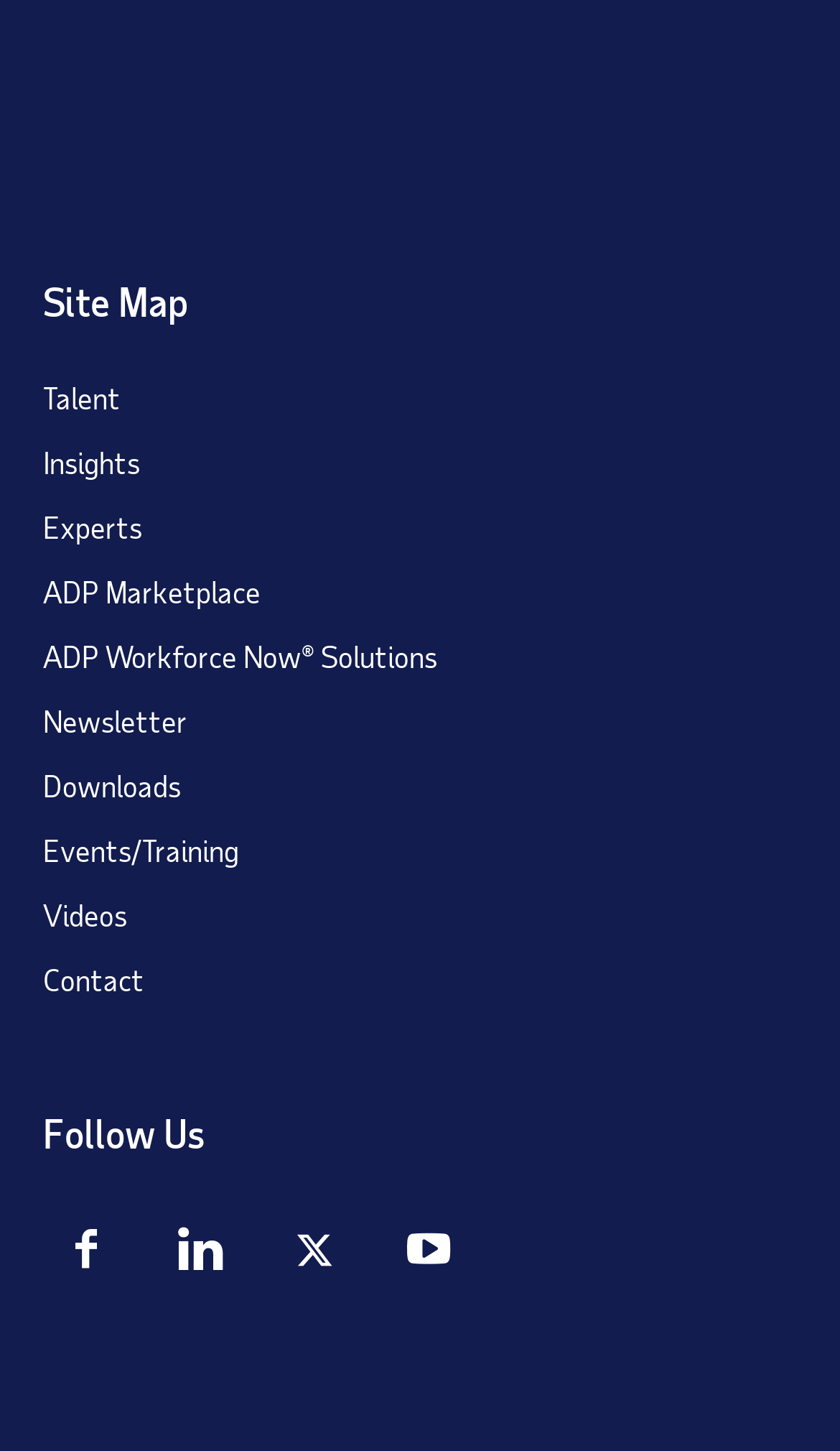Please specify the bounding box coordinates of the region to click in order to perform the following instruction: "Go to Events/Training".

[0.051, 0.573, 0.285, 0.599]